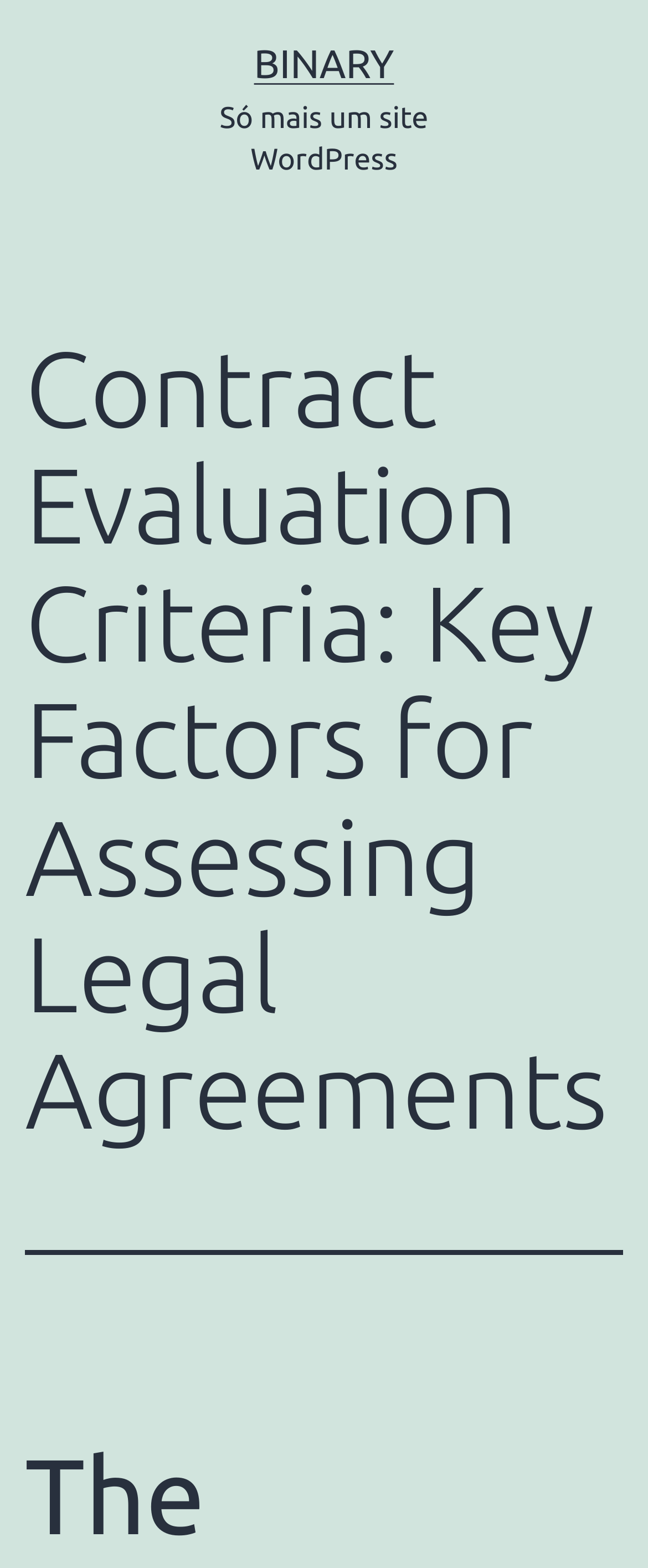Determine the title of the webpage and give its text content.

Contract Evaluation Criteria: Key Factors for Assessing Legal Agreements